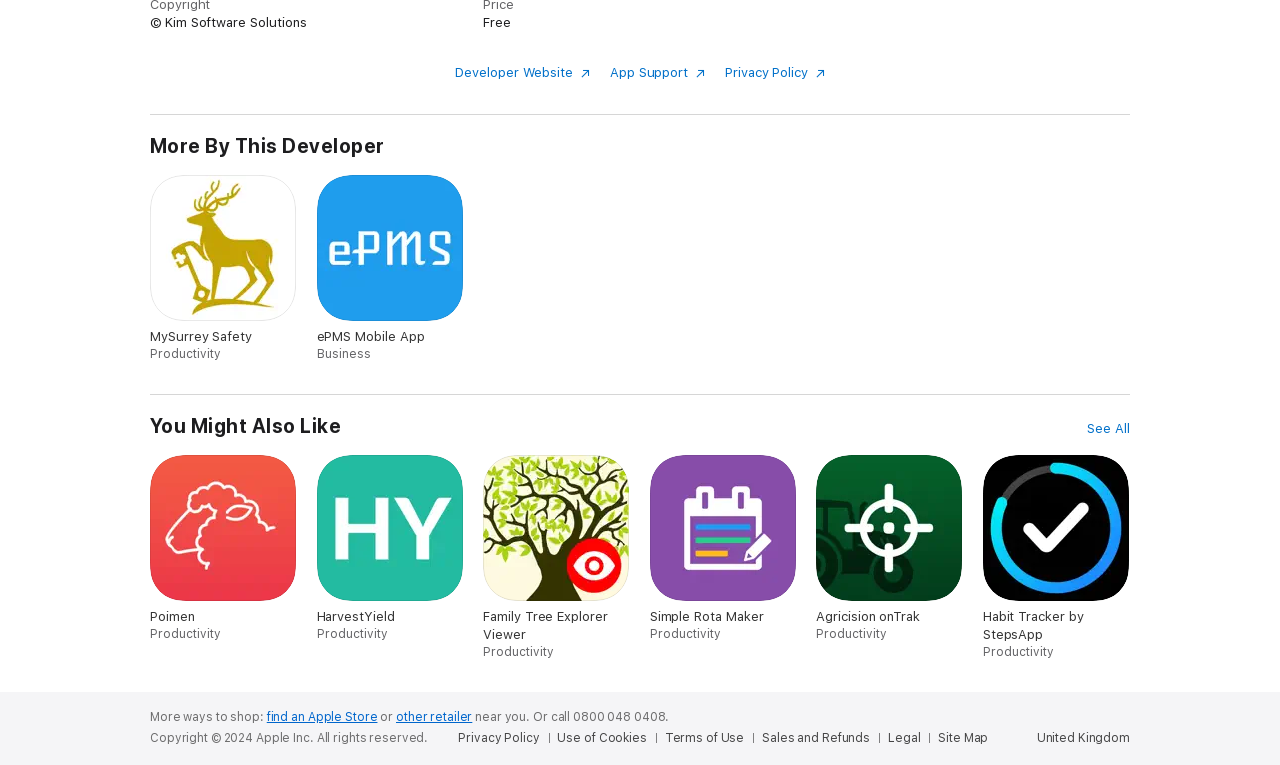Pinpoint the bounding box coordinates of the element you need to click to execute the following instruction: "View privacy policy". The bounding box should be represented by four float numbers between 0 and 1, in the format [left, top, right, bottom].

[0.566, 0.085, 0.644, 0.105]